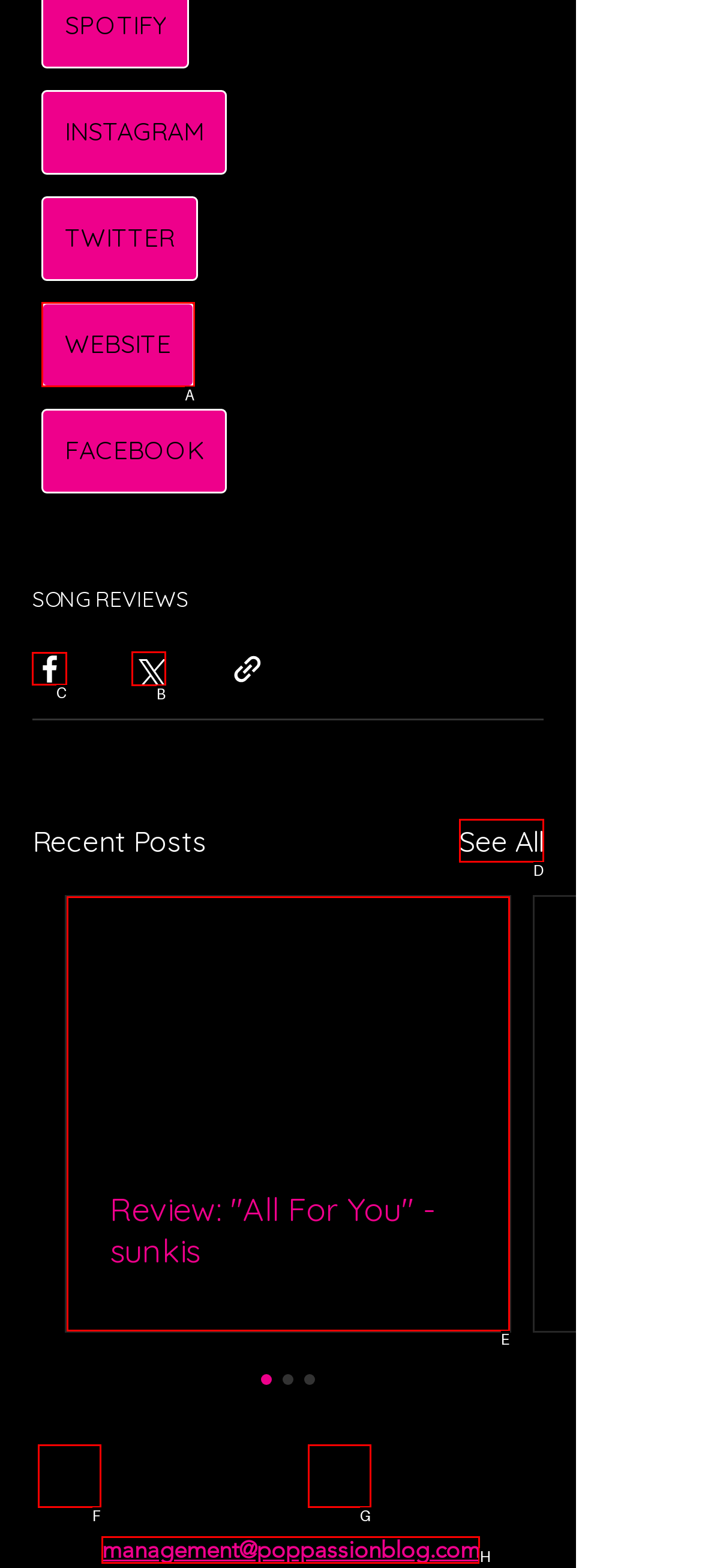Determine the letter of the UI element that will complete the task: Share via Facebook
Reply with the corresponding letter.

C